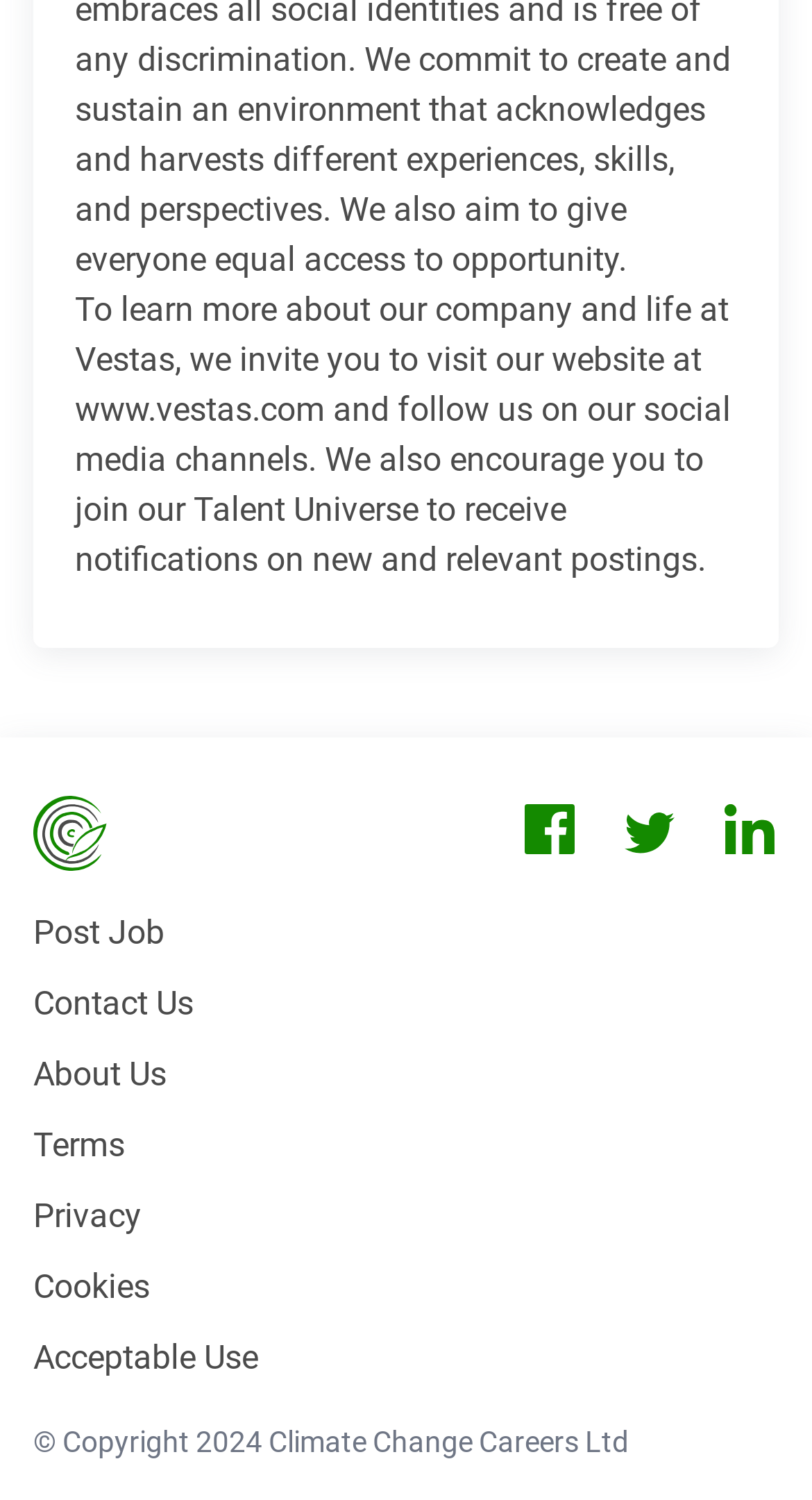Based on the element description Climate Change Careers, identify the bounding box of the UI element in the given webpage screenshot. The coordinates should be in the format (top-left x, top-left y, bottom-right x, bottom-right y) and must be between 0 and 1.

[0.041, 0.531, 0.146, 0.581]